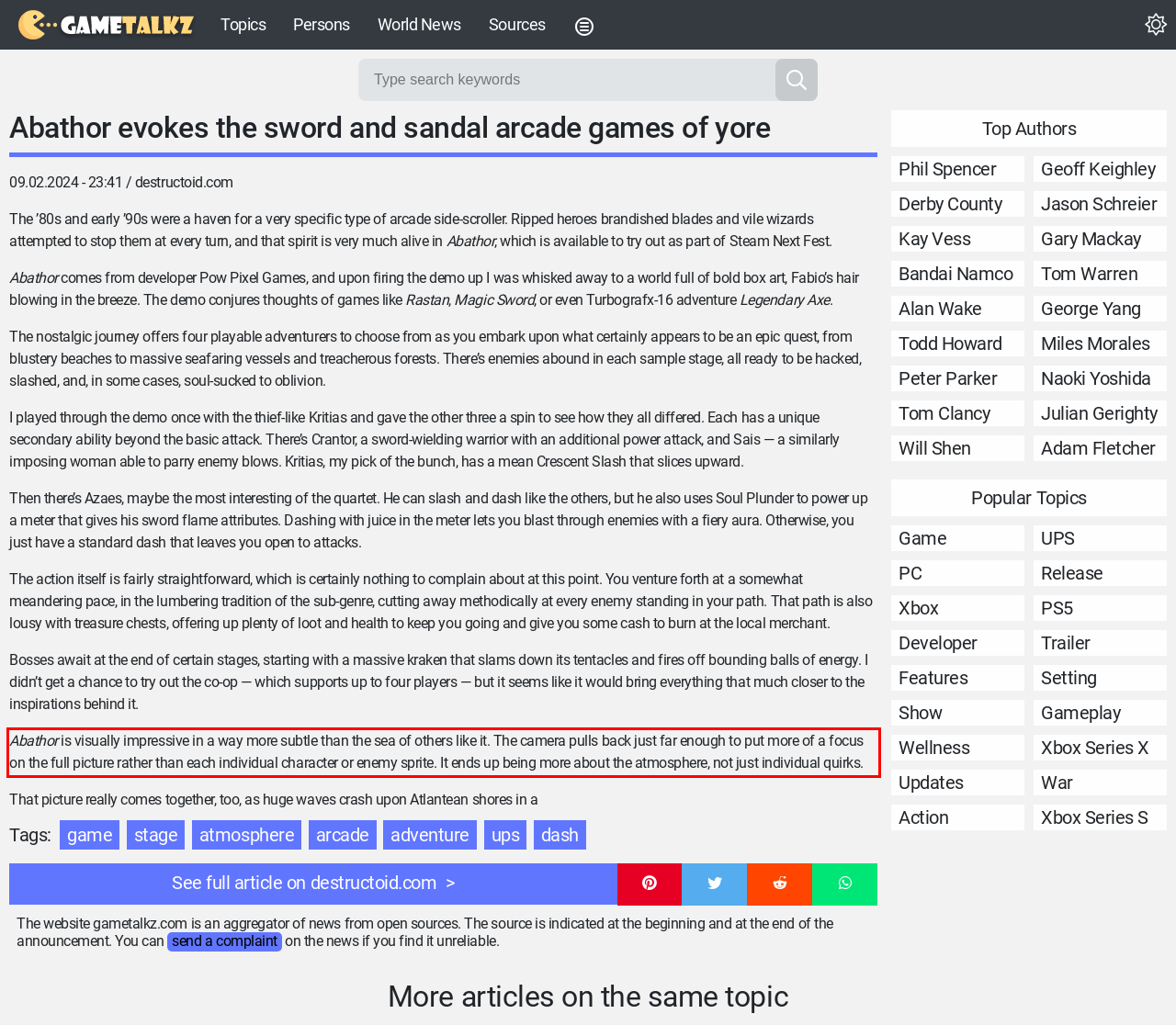From the screenshot of the webpage, locate the red bounding box and extract the text contained within that area.

Abathor is visually impressive in a way more subtle than the sea of others like it. The camera pulls back just far enough to put more of a focus on the full picture rather than each individual character or enemy sprite. It ends up being more about the atmosphere, not just individual quirks.